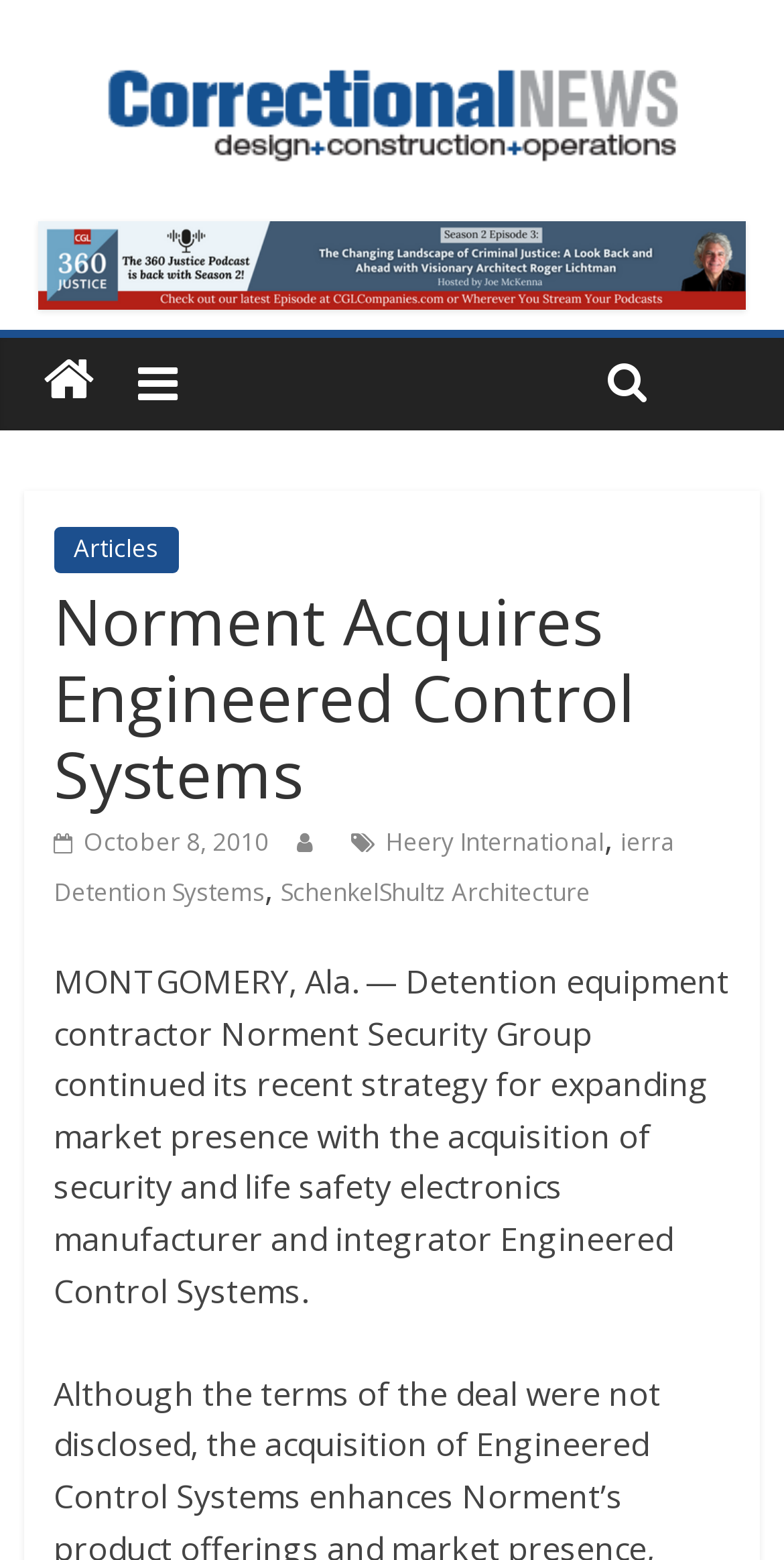Extract the bounding box coordinates of the UI element described: "ierra Detention Systems". Provide the coordinates in the format [left, top, right, bottom] with values ranging from 0 to 1.

[0.068, 0.528, 0.861, 0.583]